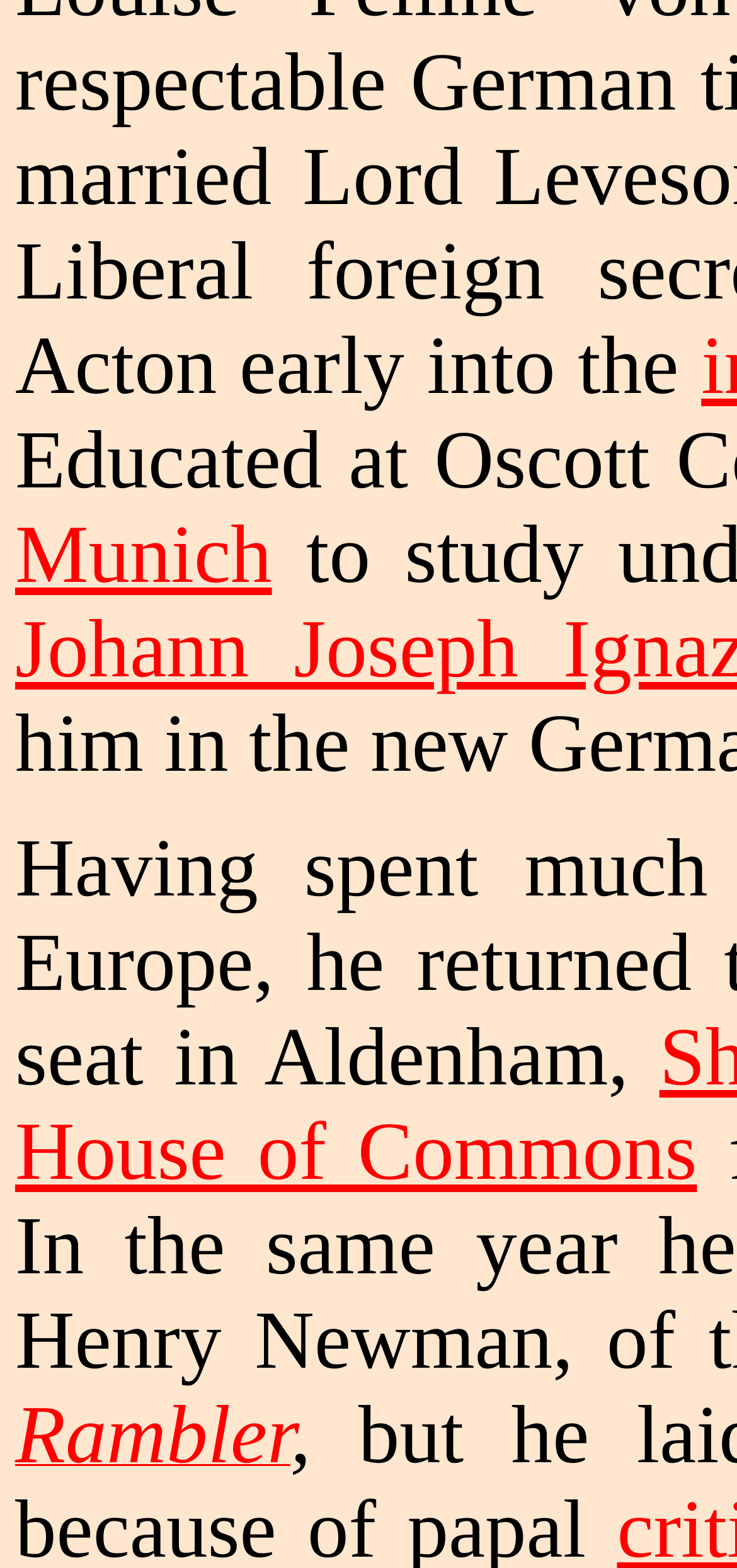Please find the bounding box coordinates in the format (top-left x, top-left y, bottom-right x, bottom-right y) for the given element description. Ensure the coordinates are floating point numbers between 0 and 1. Description: House of Commons

[0.021, 0.706, 0.946, 0.764]